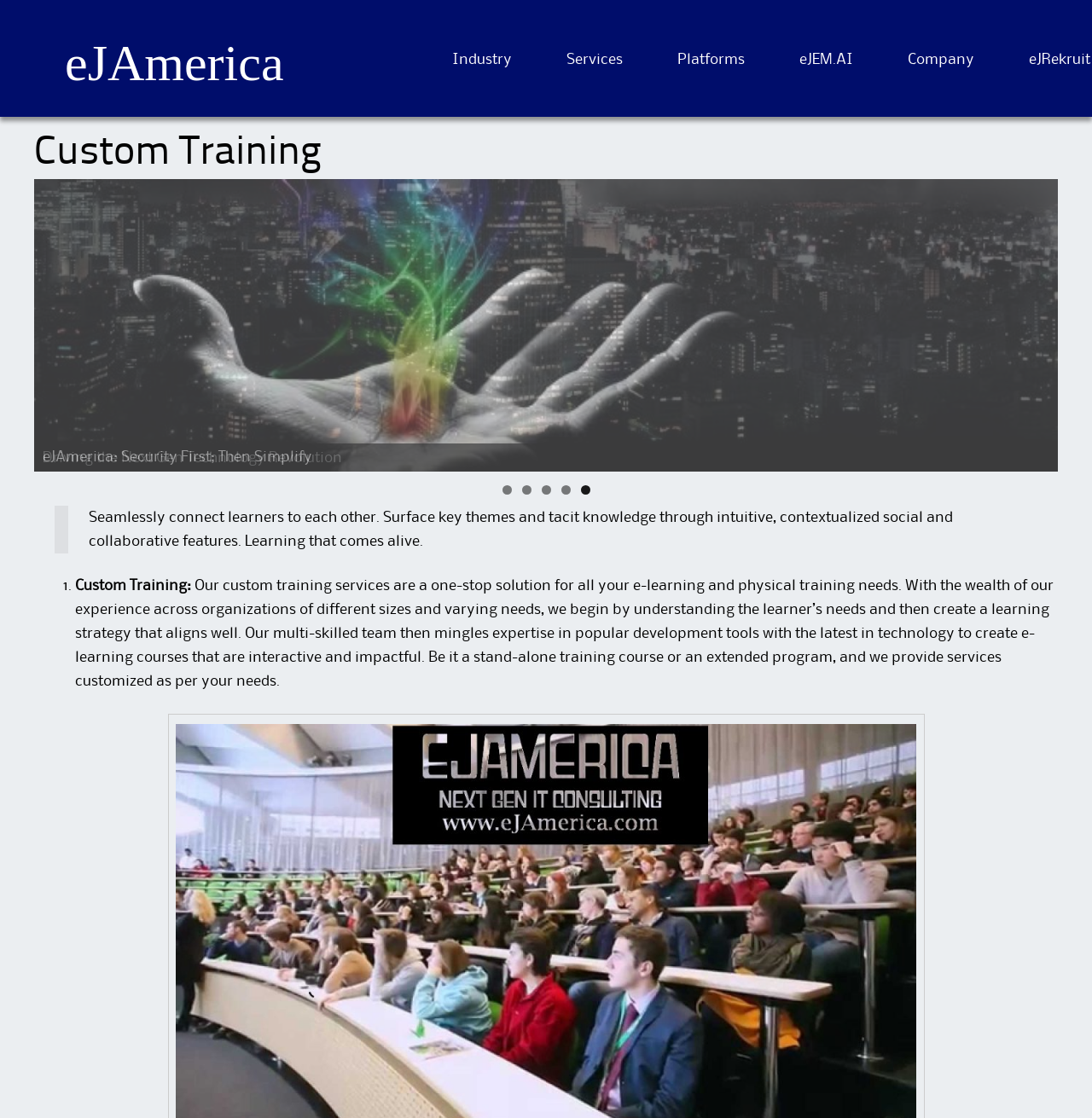Specify the bounding box coordinates for the region that must be clicked to perform the given instruction: "Go to the Industry page".

[0.408, 0.043, 0.475, 0.064]